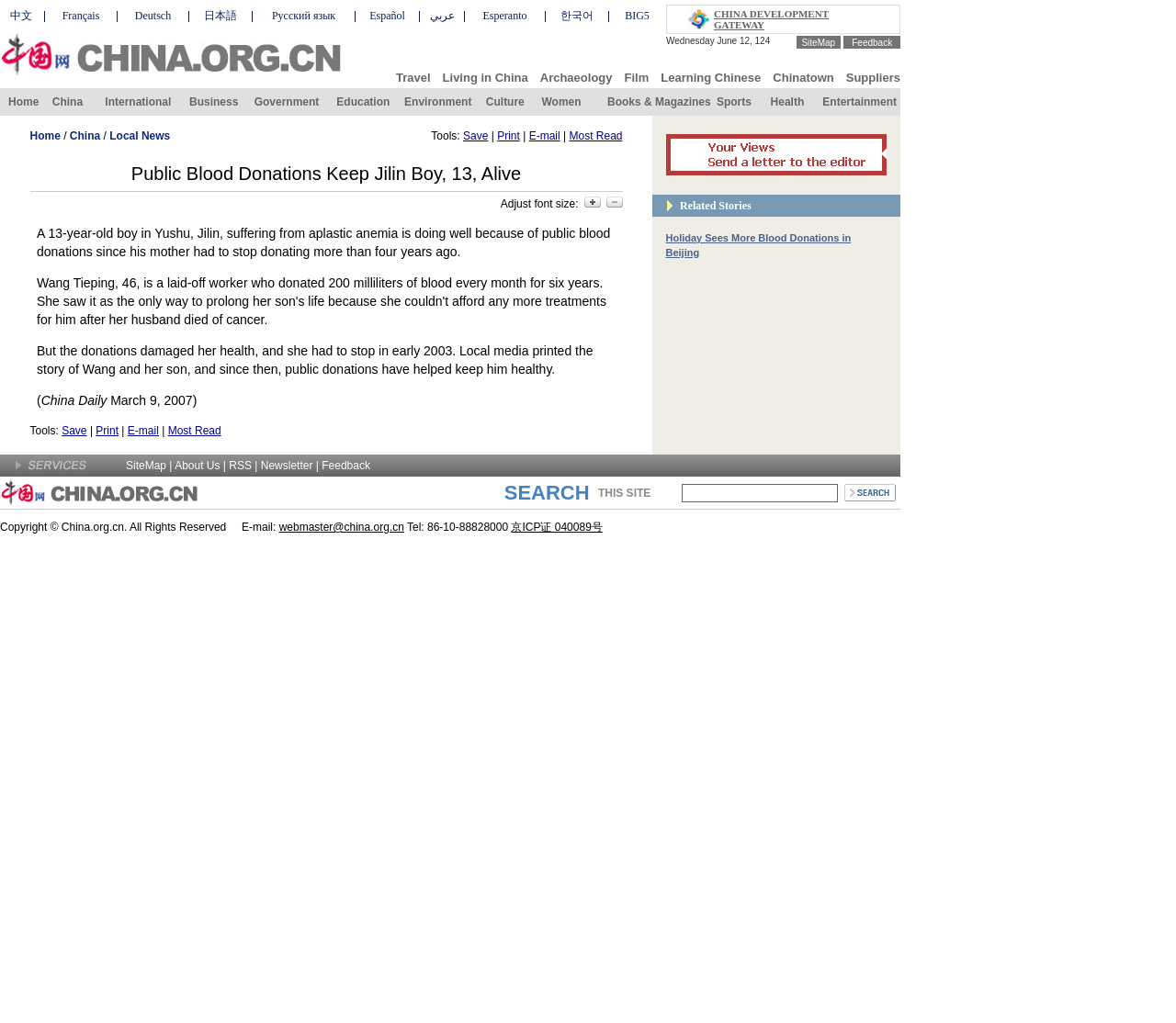Identify the bounding box coordinates for the region of the element that should be clicked to carry out the instruction: "Select Chinese language". The bounding box coordinates should be four float numbers between 0 and 1, i.e., [left, top, right, bottom].

[0.009, 0.008, 0.038, 0.023]